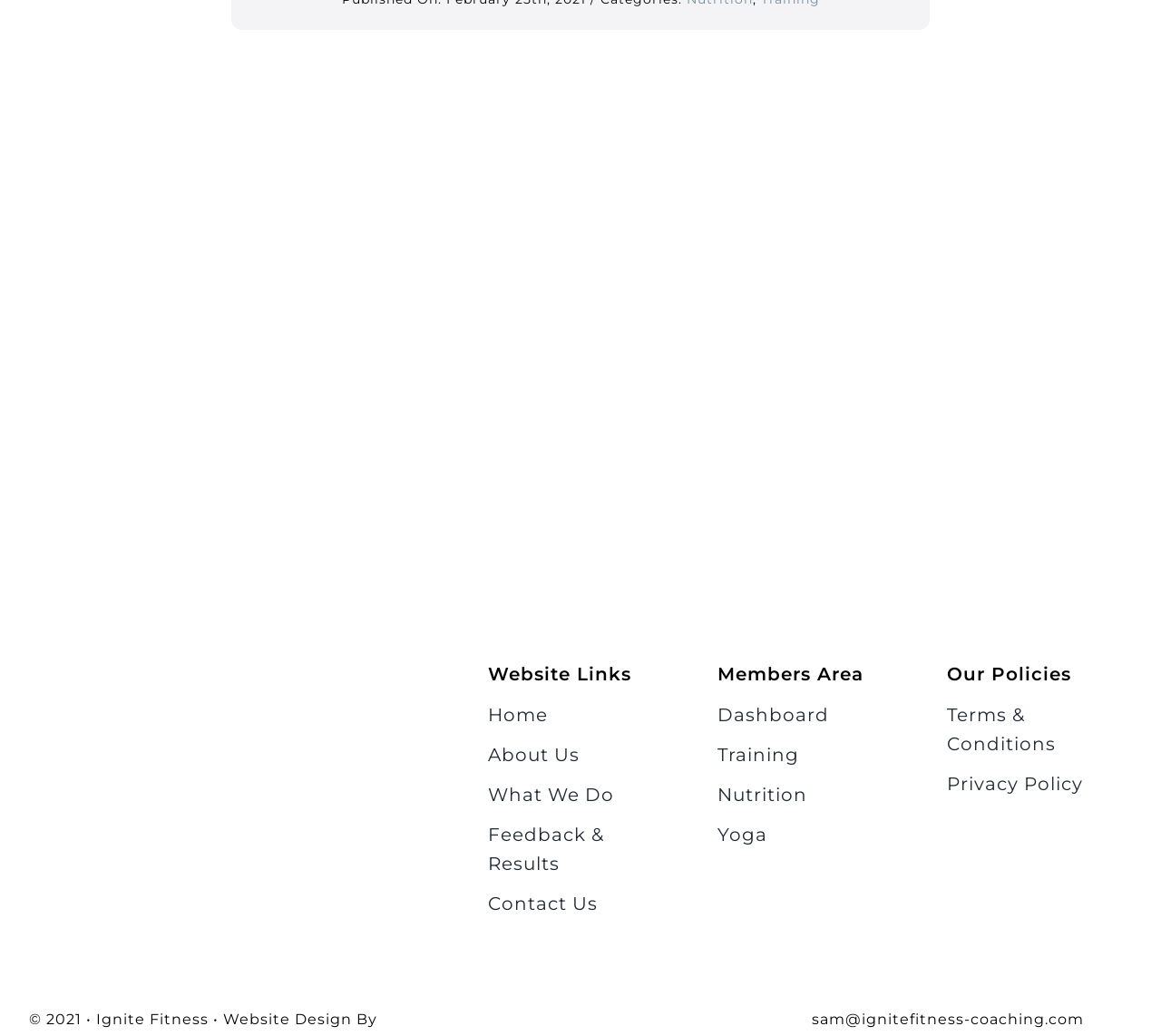What is the email address provided on the webpage?
Using the information from the image, give a concise answer in one word or a short phrase.

sam@ignitefitness-coaching.com